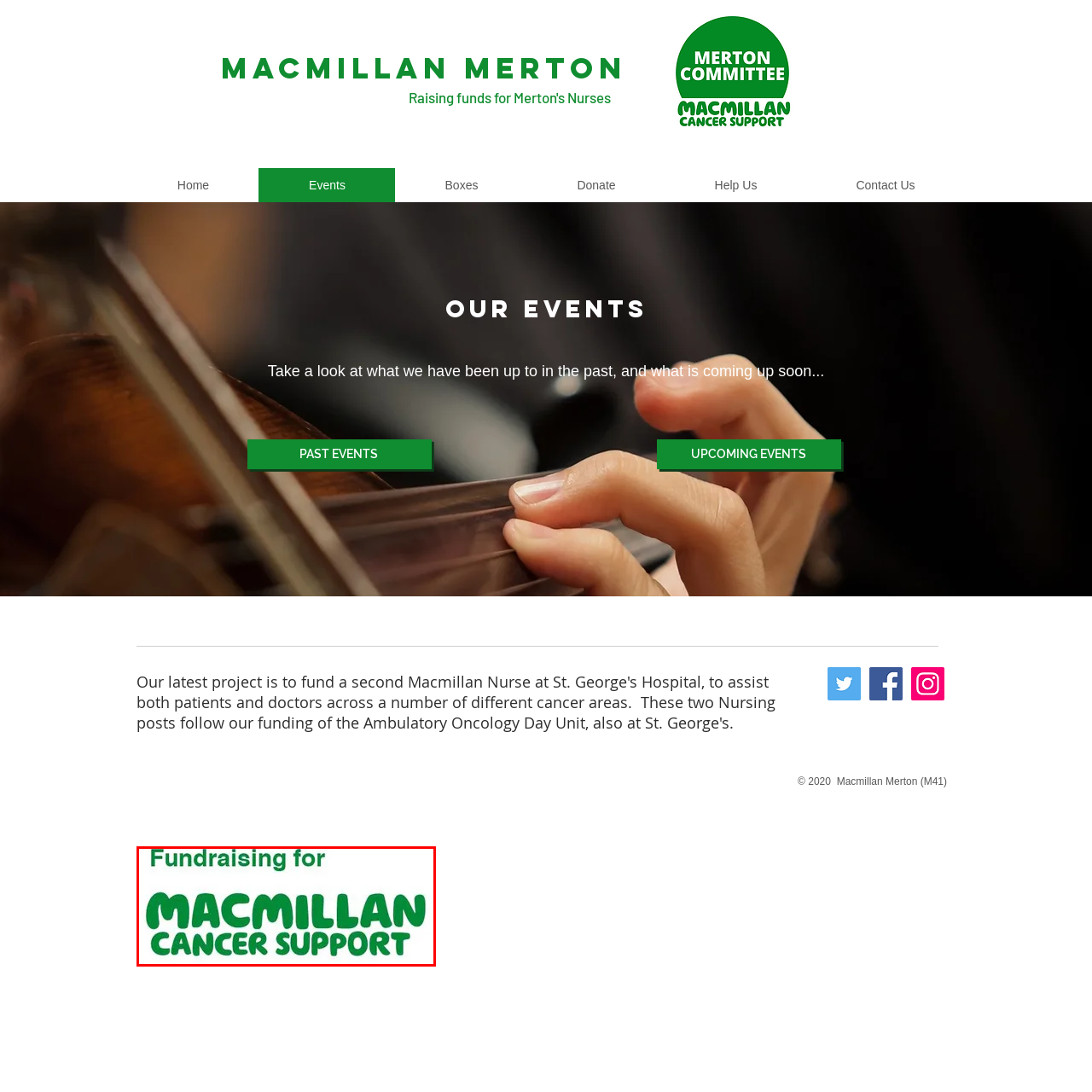Describe extensively the image content marked by the red bounding box.

The image features a vibrant logo that promotes fundraising efforts for Macmillan Cancer Support. The text is set in a bold, playful font, prominently displaying "Fundraising for" above the larger, eye-catching title "MACMILLAN CANCER SUPPORT." The use of bright green color conveys a sense of hope and community, reflecting the organization's mission to enhance the quality of life for individuals affected by cancer. This visual representation serves as an appeal to the public, encouraging involvement in supporting cancer care initiatives.